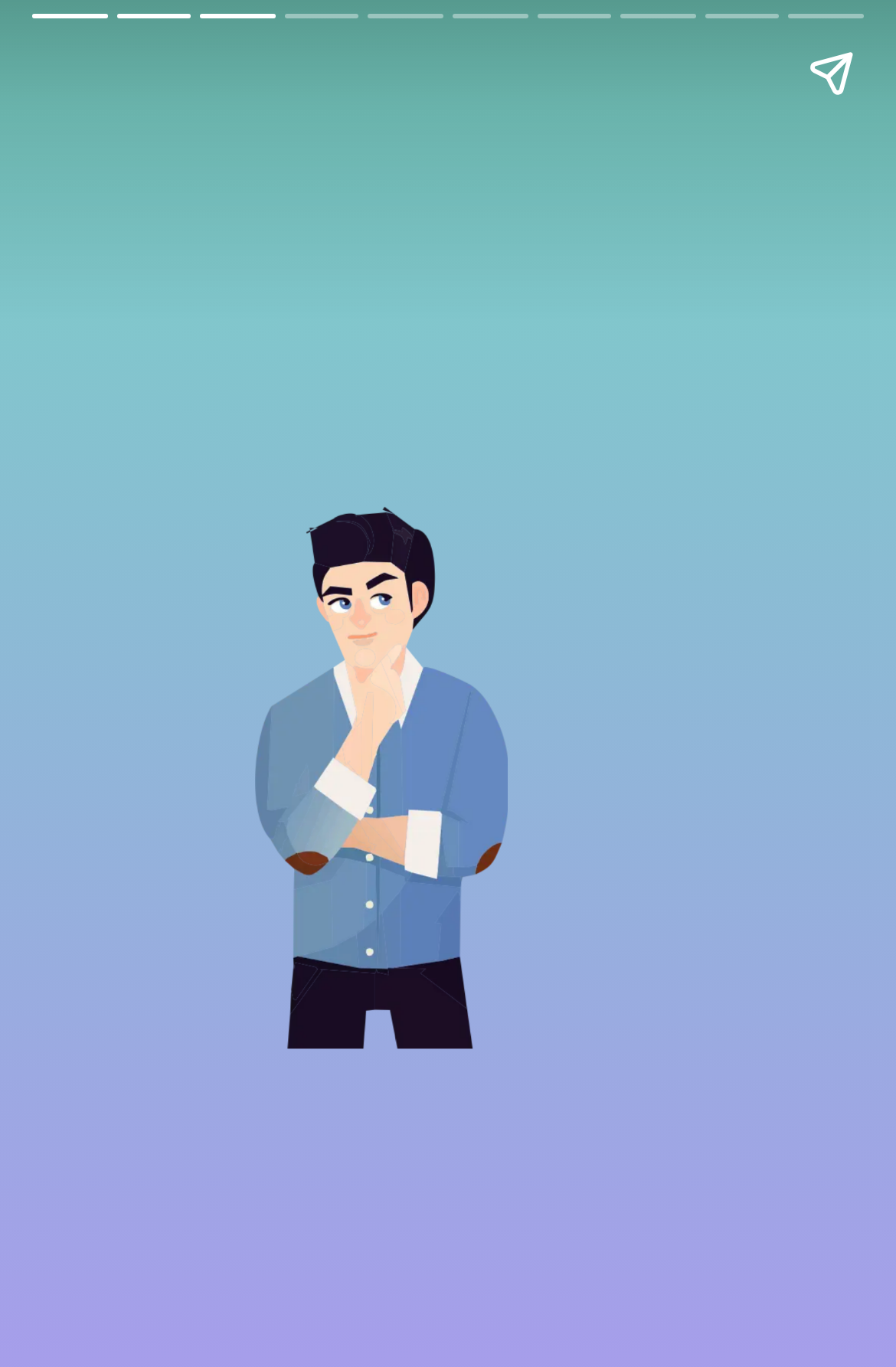Describe every aspect of the webpage comprehensively.

The webpage is about "Habits of Highly Successful Content Creators". At the top, there is a heading that reads "STUDY", taking up most of the width of the page. Below the heading, there are two images, one of "Thinking men" and another of "Thinking", placed side by side, with the "Thinking men" image on the left. 

On the top-left corner, there is a button to navigate to the "Previous page". On the top-right corner, there are two buttons, one to "Share story" and another to navigate to the "Next page". 

The page also has a section that spans the full width of the page, taking up about a quarter of the page's height, which appears to be a complementary section. There is another smaller complementary section on the top-left corner of the page.